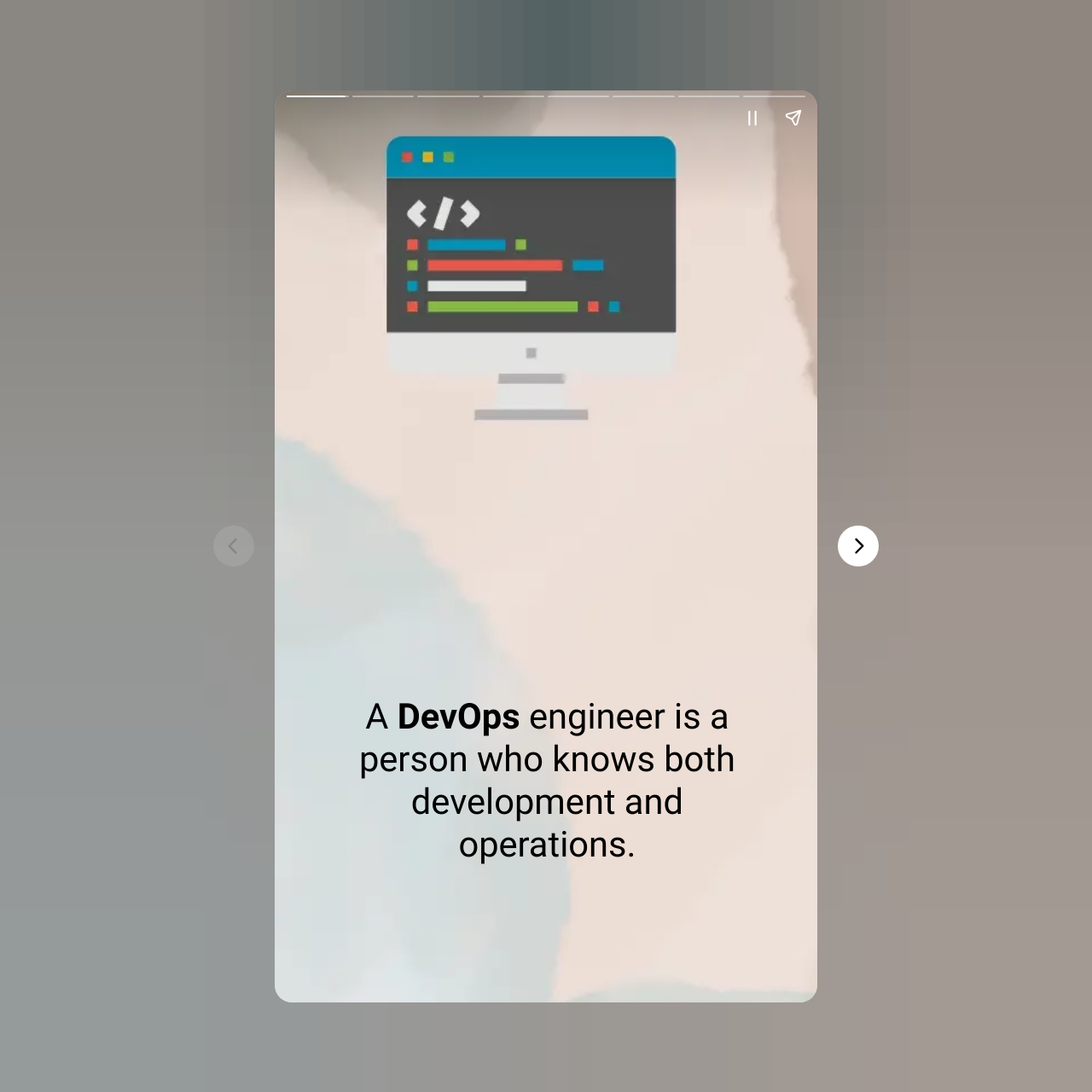What is the occupation mentioned in the webpage?
Could you please answer the question thoroughly and with as much detail as possible?

The occupation mentioned in the webpage is DevOps engineer, which is inferred from the image description 'devops engineer' and the heading 'DevOps engineer work includes coding, infrastructure management, system administration, and DevOps advocacy.'